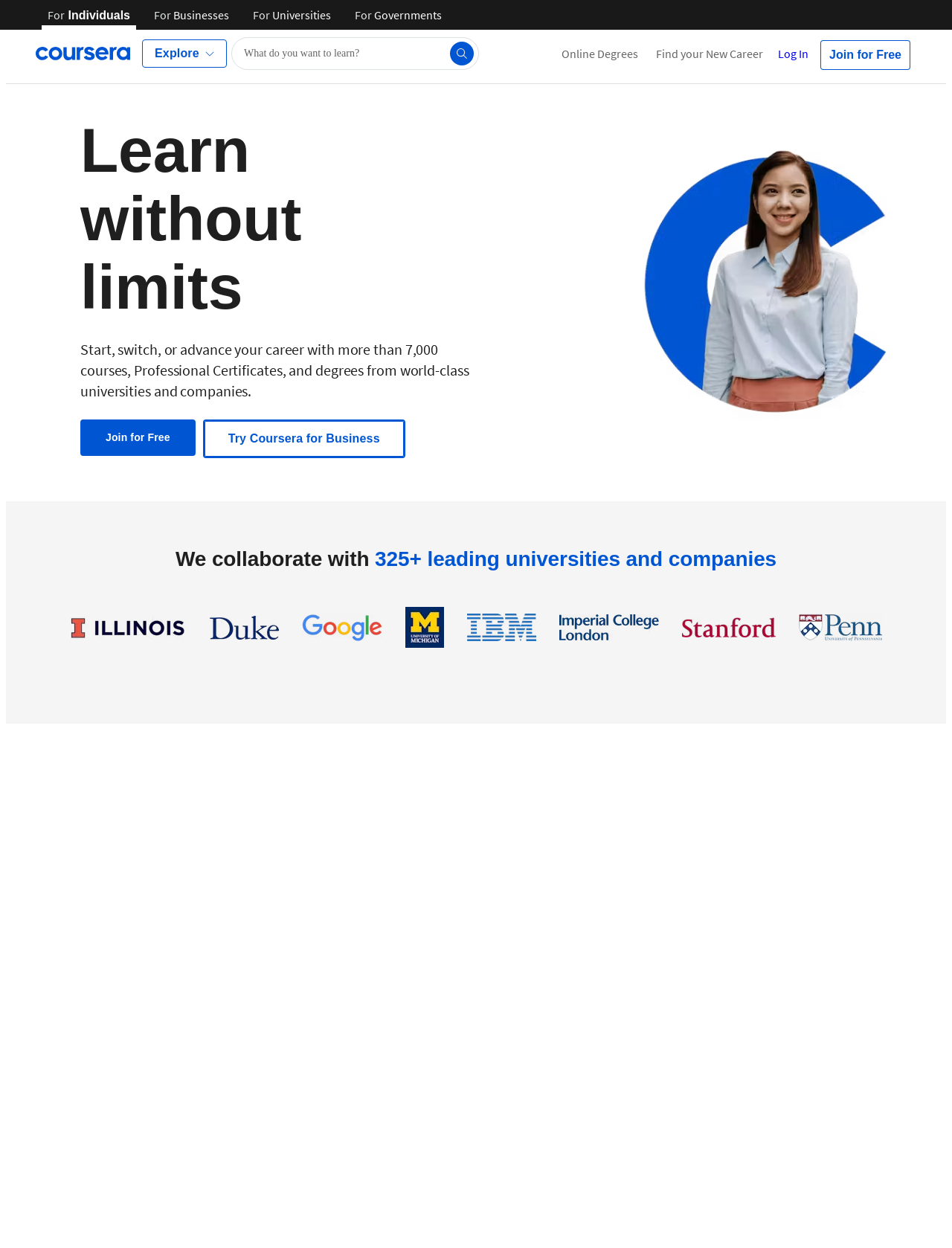Provide a thorough summary of the webpage.

This webpage is about Coursera, an online learning platform that offers courses and degrees from top universities and companies. At the top of the page, there is a navigation banner with links to different sections, including "For Individuals", "For Businesses", "For Universities", and "For Governments". Below the navigation banner, there is a prominent link to "Coursera" and a button to "Explore our catalog". 

To the right of the navigation banner, there are links to "Online Degrees" and "Find your New Career". Further to the right, there are links to "Log In" and "Join for Free". 

Below the navigation section, there is a heading that reads "Learn without limits" and a paragraph of text that describes the benefits of using Coursera. There is also a button to "Join for Free" and a link to "Try Coursera for Business". 

The page then highlights the collaboration between Coursera and 325+ leading universities and companies, with links to some of these partners, including the University of Illinois at Urbana-Champaign, Duke University, Google, University of Michigan, IBM, Imperial College London, Stanford University, and University of Pennsylvania. Each of these links is accompanied by an image representing the partner institution.

Further down the page, there is a section that focuses on launching a new career in as little as 6 months. This section includes a tab list with different career roles, including Data Analyst, Project Manager, Digital Marketer, IT Support Specialist, Bookkeeper, Cybersecurity, Front-End Developer, and UX Designer. The Data Analyst role is selected by default, and there is a description of the role, including the median salary and job openings.